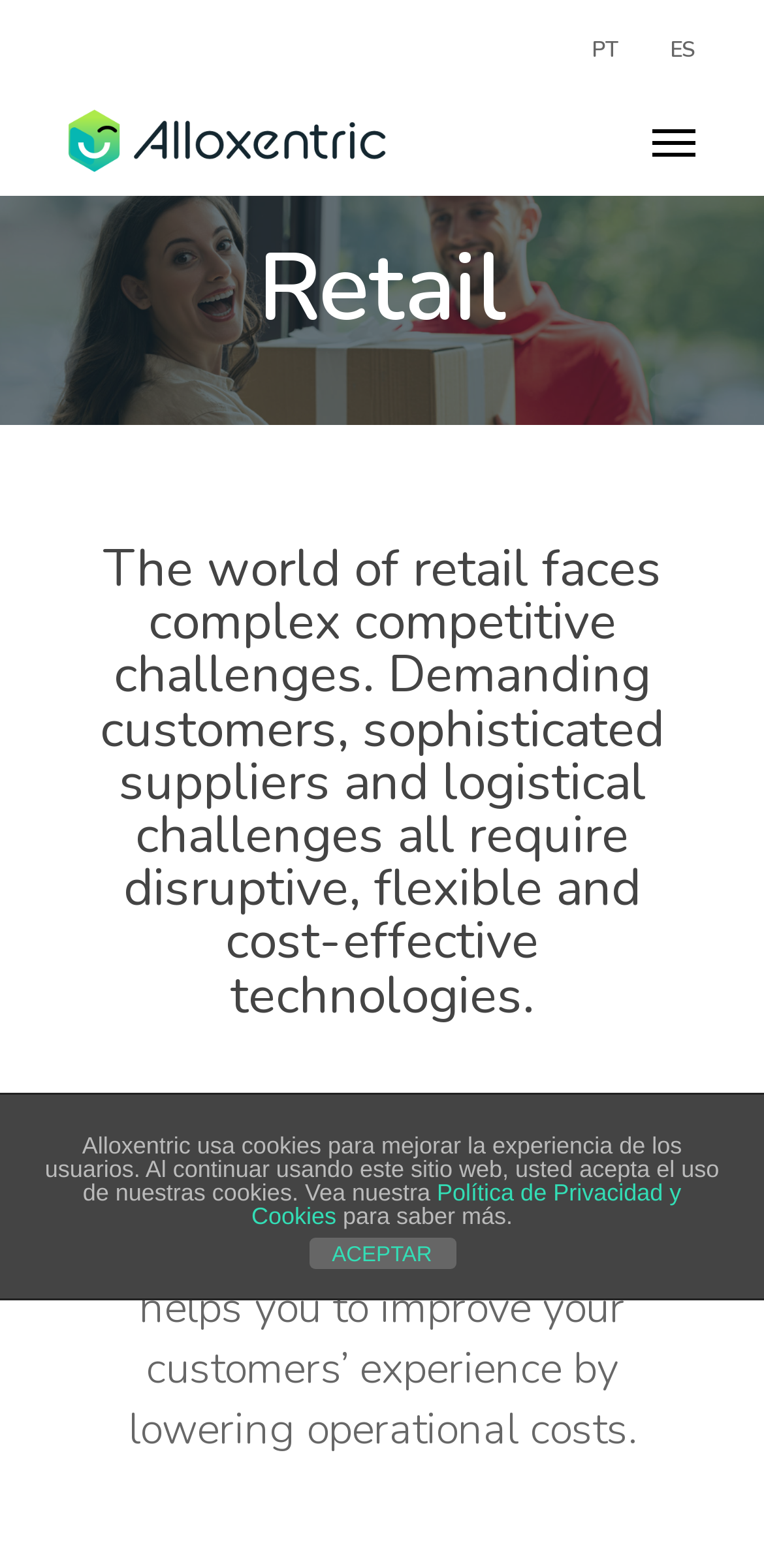From the given element description: "aria-label="Navigation Menu"", find the bounding box for the UI element. Provide the coordinates as four float numbers between 0 and 1, in the order [left, top, right, bottom].

[0.854, 0.077, 0.91, 0.102]